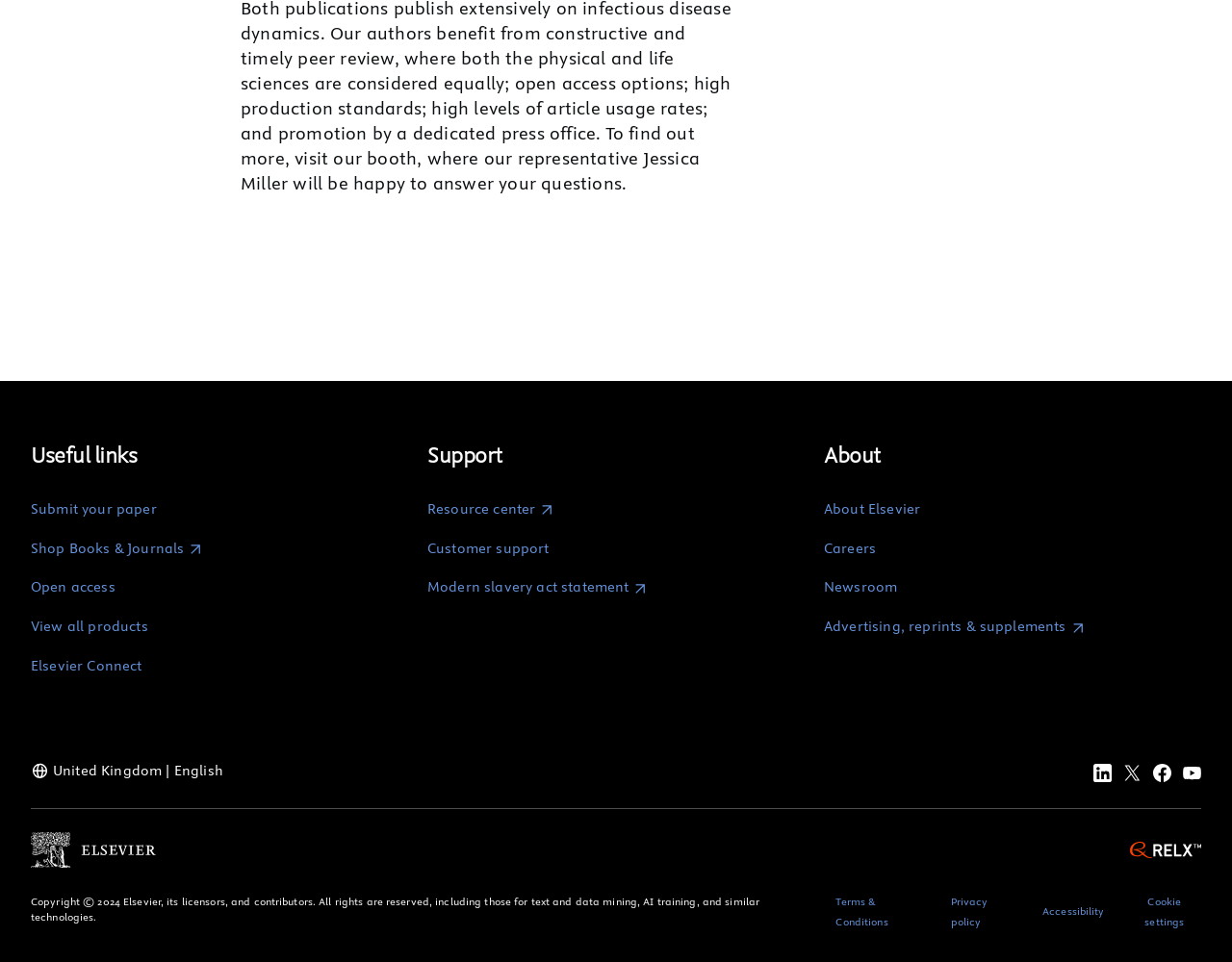Identify the bounding box coordinates for the element that needs to be clicked to fulfill this instruction: "Submit your paper". Provide the coordinates in the format of four float numbers between 0 and 1: [left, top, right, bottom].

[0.025, 0.52, 0.127, 0.538]